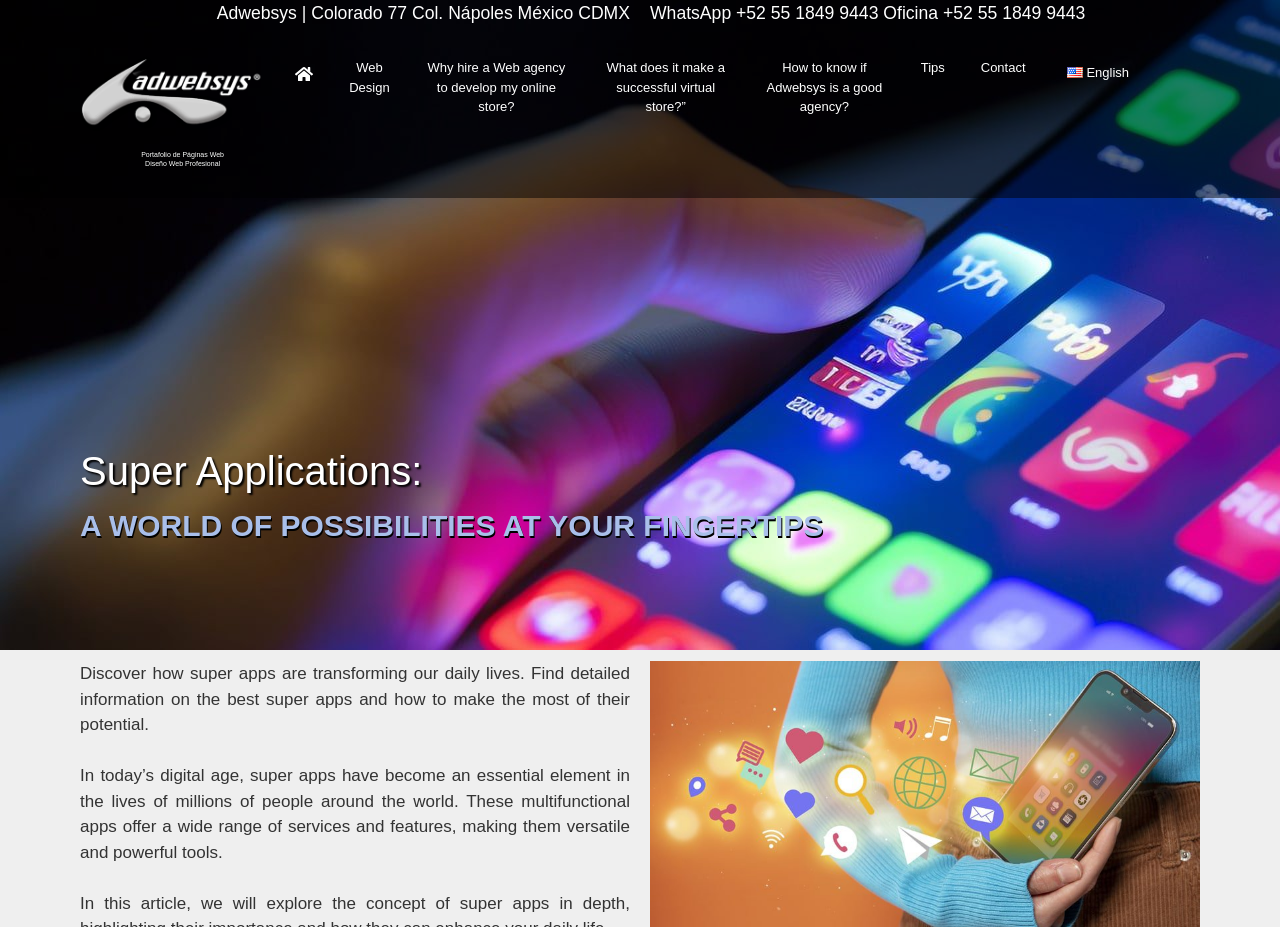Find the bounding box coordinates of the element to click in order to complete the given instruction: "Read about the portfolio of web pages."

[0.078, 0.163, 0.207, 0.181]